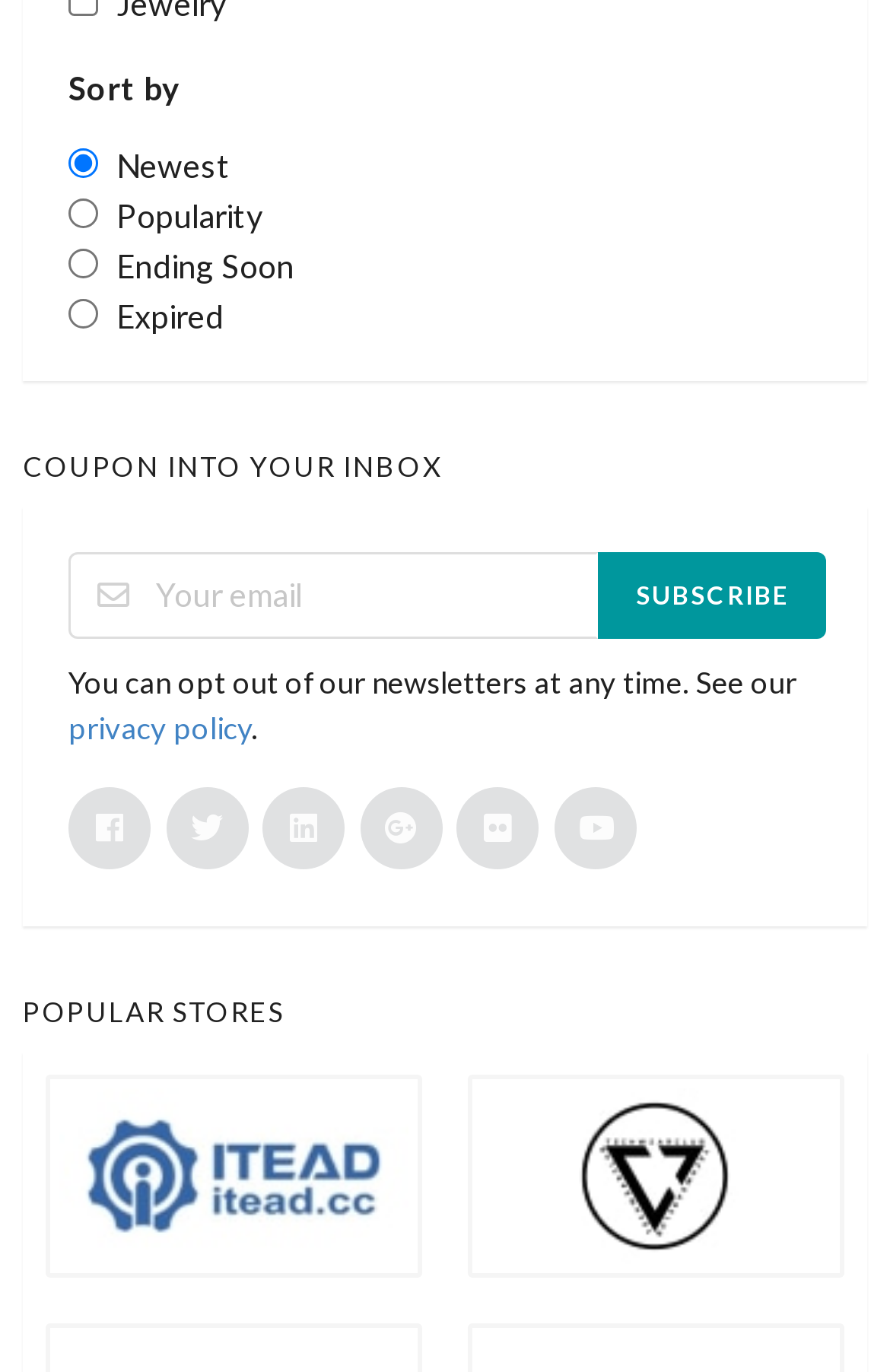Provide a one-word or one-phrase answer to the question:
What is required to subscribe to the newsletter?

Email